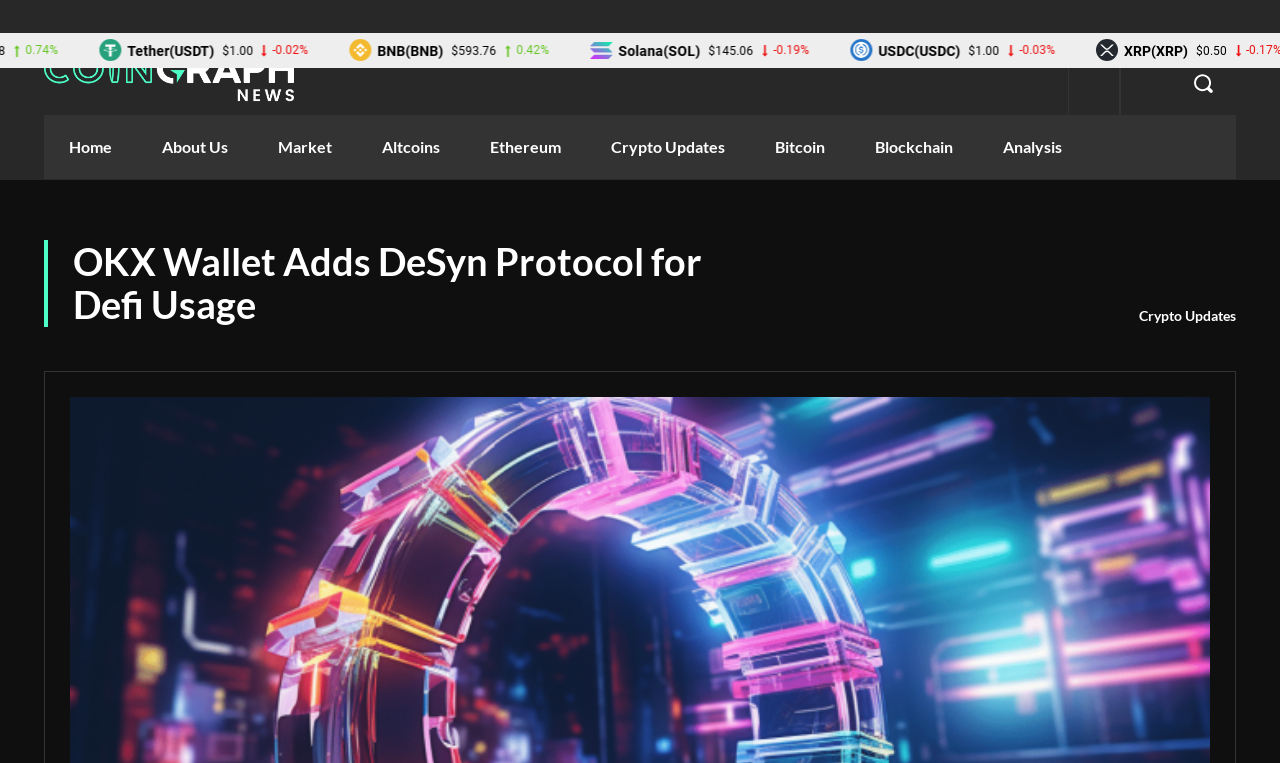Identify the coordinates of the bounding box for the element that must be clicked to accomplish the instruction: "Go to the home page".

[0.034, 0.15, 0.107, 0.234]